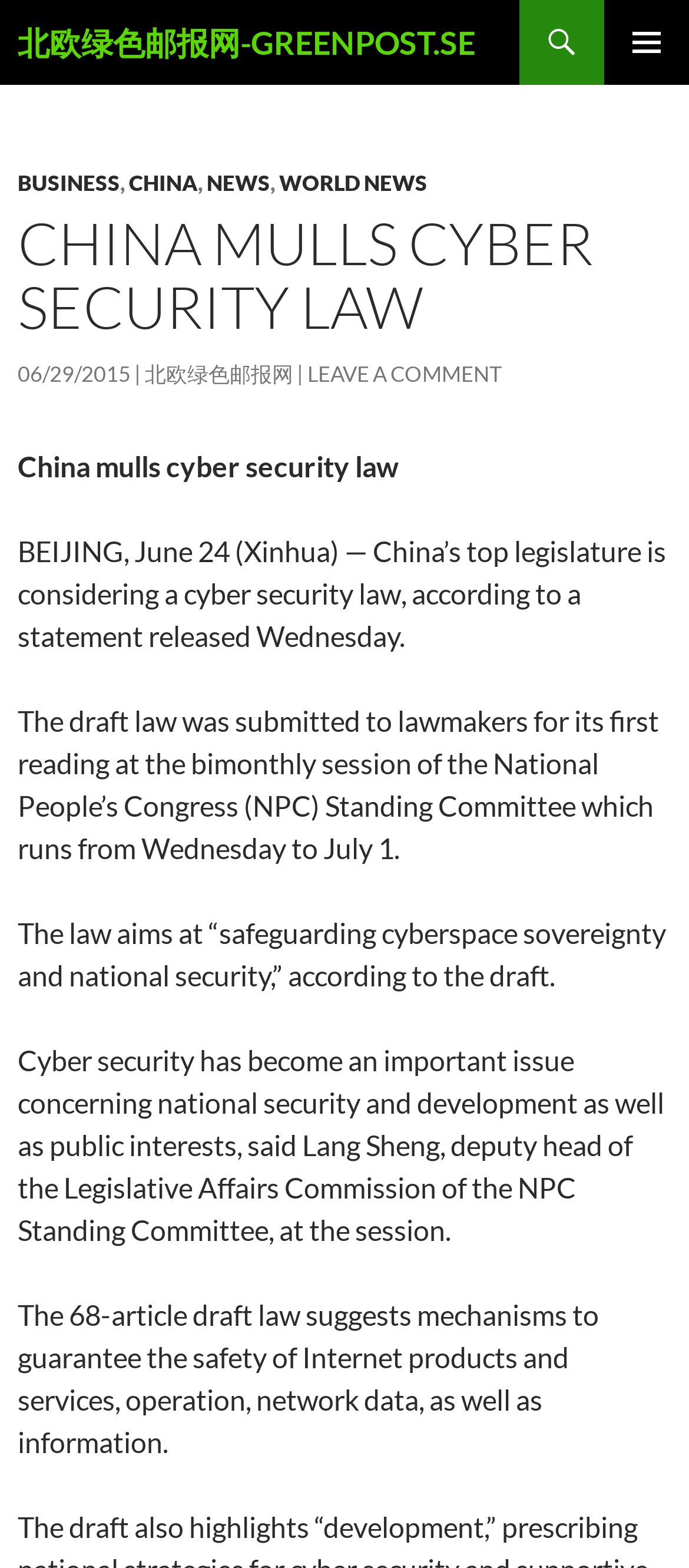Given the description "World News", provide the bounding box coordinates of the corresponding UI element.

[0.405, 0.108, 0.621, 0.125]